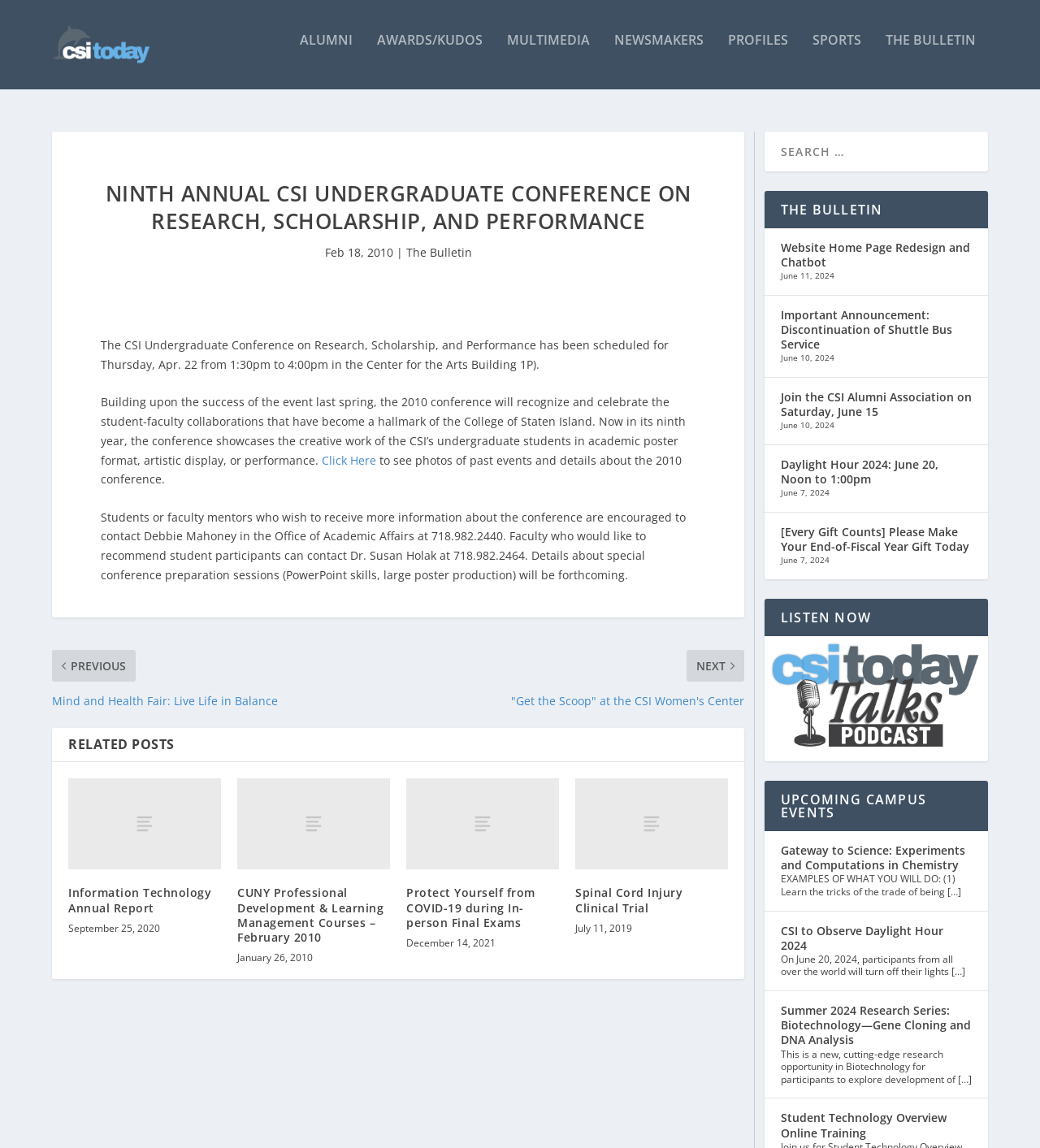Generate a thorough caption detailing the webpage content.

The webpage is about the Ninth Annual CSI Undergraduate Conference on Research, Scholarship, and Performance. At the top, there is a logo and a link to "CSI Today" on the left, and a navigation menu with links to "ALUMNI", "AWARDS/KUDOS", "MULTIMEDIA", "NEWSMAKERS", "PROFILES", "SPORTS", and "THE BULLETIN" on the right.

Below the navigation menu, there is a main article section that takes up most of the page. The article has a heading that matches the title of the webpage, and it announces the conference scheduled for April 22, 2010. The article provides details about the conference, including its purpose, format, and contact information for students or faculty mentors who wish to participate.

On the right side of the article, there is a search box and a heading that says "THE BULLETIN". Below the search box, there are several links to news articles or announcements, each with a timestamp.

At the bottom of the page, there are three sections: "RELATED POSTS", "LISTEN NOW", and "UPCOMING CAMPUS EVENTS". The "RELATED POSTS" section has several links to news articles or announcements, each with a timestamp and a brief summary. The "LISTEN NOW" section has a link to a podcast, and the "UPCOMING CAMPUS EVENTS" section has several links to event announcements, each with a brief description.